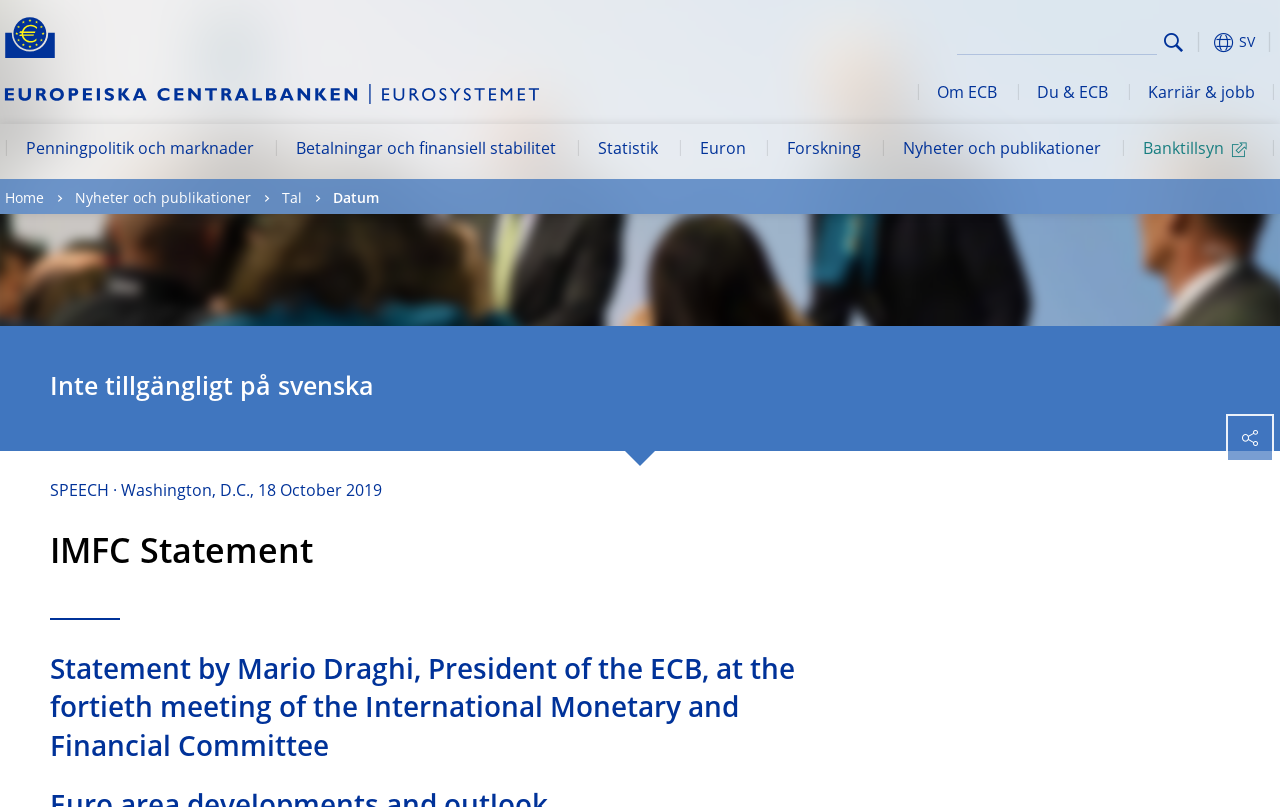Please indicate the bounding box coordinates for the clickable area to complete the following task: "Read IMFC Statement". The coordinates should be specified as four float numbers between 0 and 1, i.e., [left, top, right, bottom].

[0.039, 0.629, 0.625, 0.765]